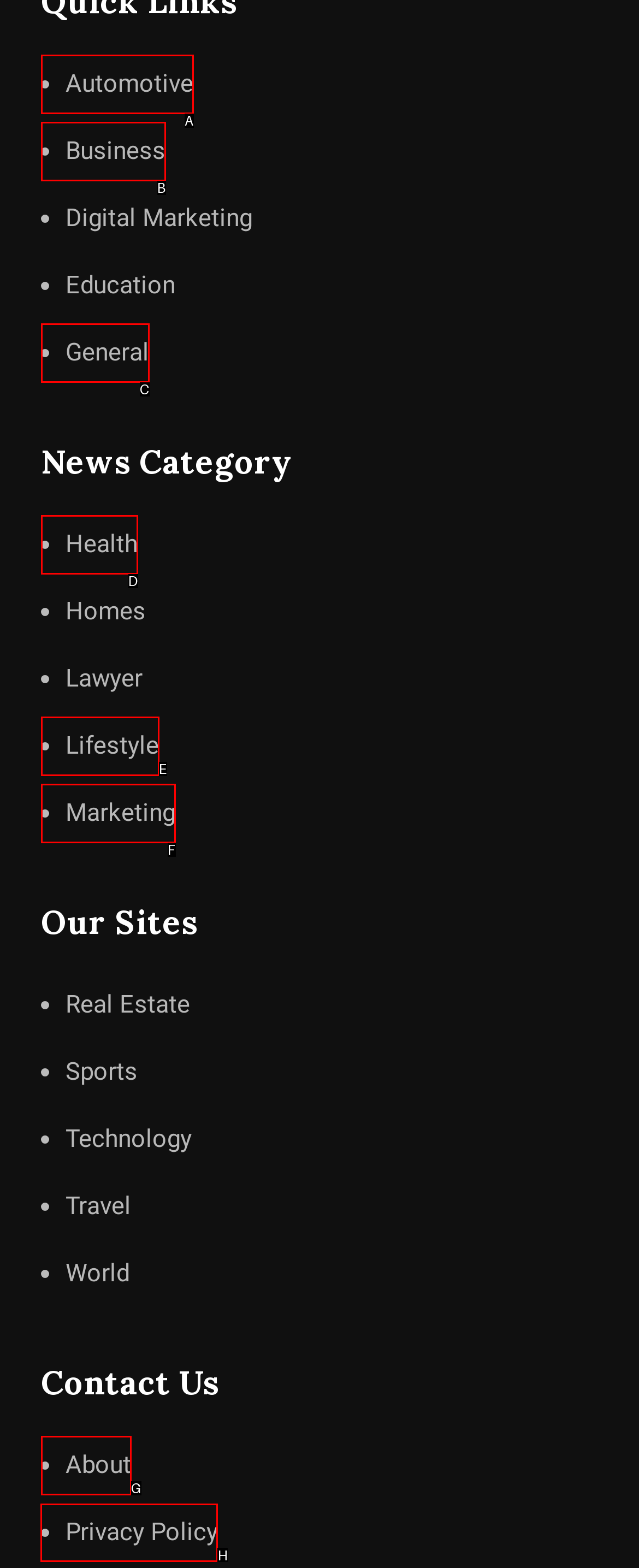Indicate which lettered UI element to click to fulfill the following task: Learn about our Privacy Policy
Provide the letter of the correct option.

H